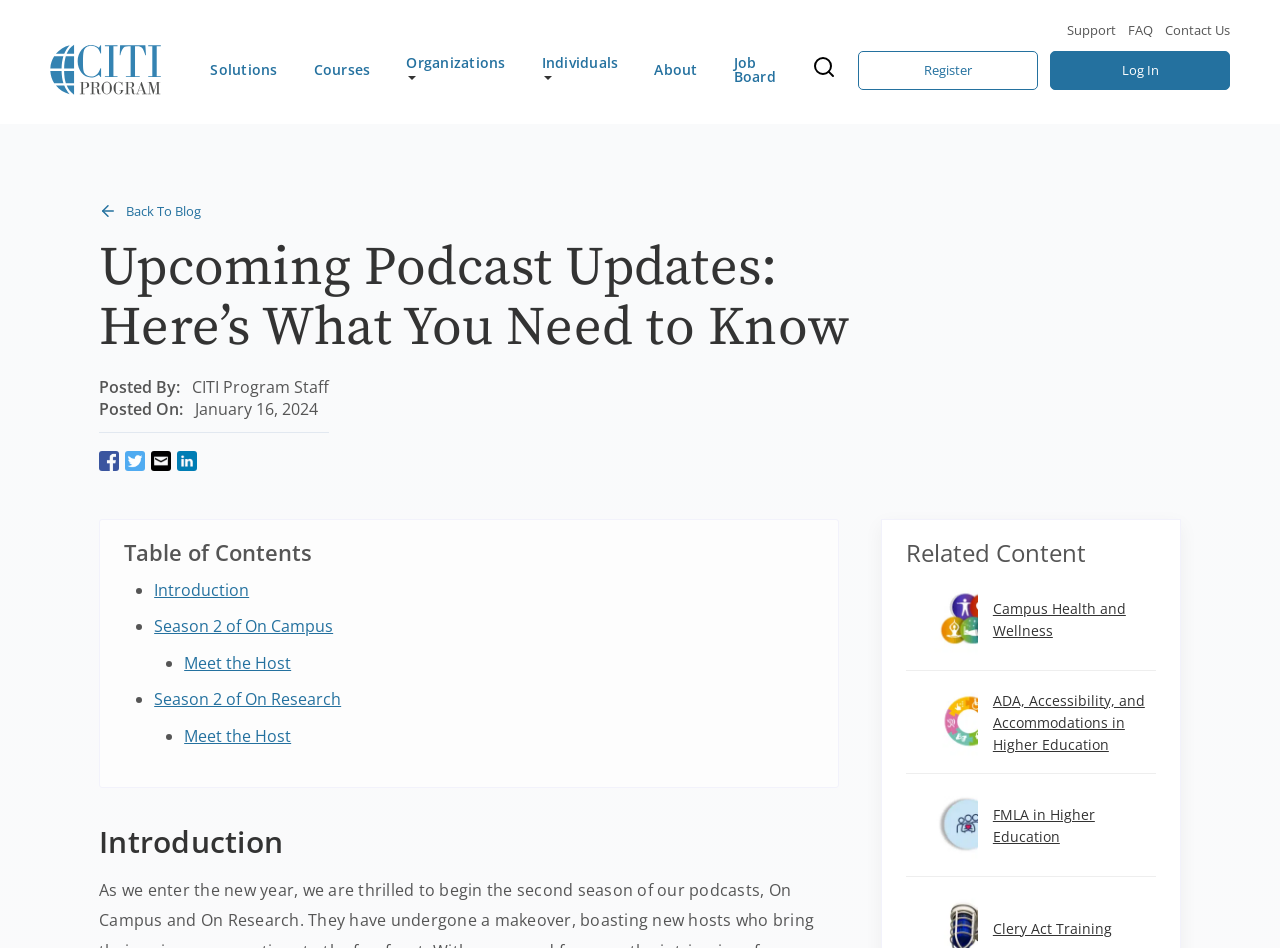Determine the bounding box coordinates of the element that should be clicked to execute the following command: "View previous post".

None